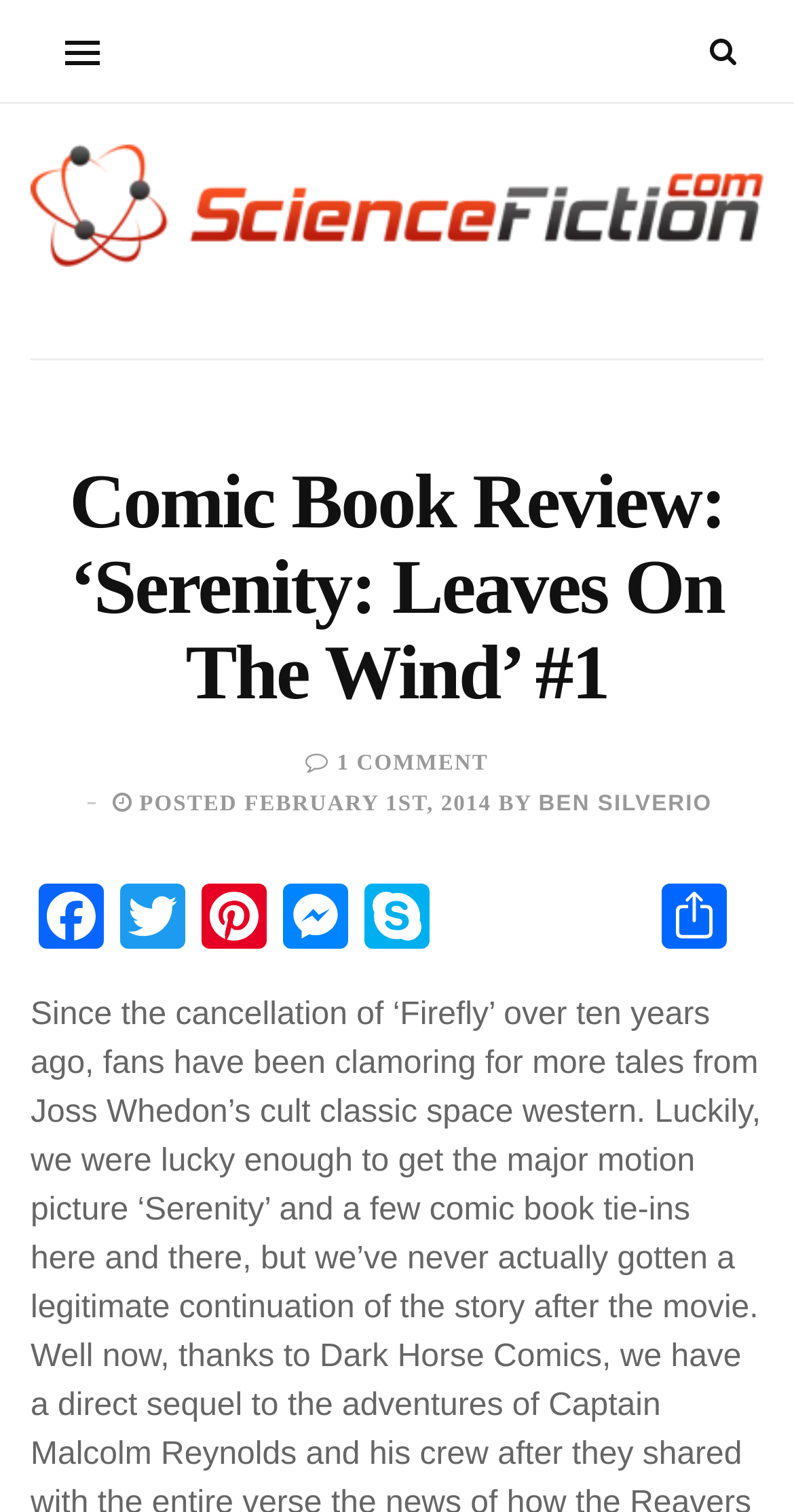Using the description: "Ben Silverio", determine the UI element's bounding box coordinates. Ensure the coordinates are in the format of four float numbers between 0 and 1, i.e., [left, top, right, bottom].

[0.678, 0.524, 0.897, 0.54]